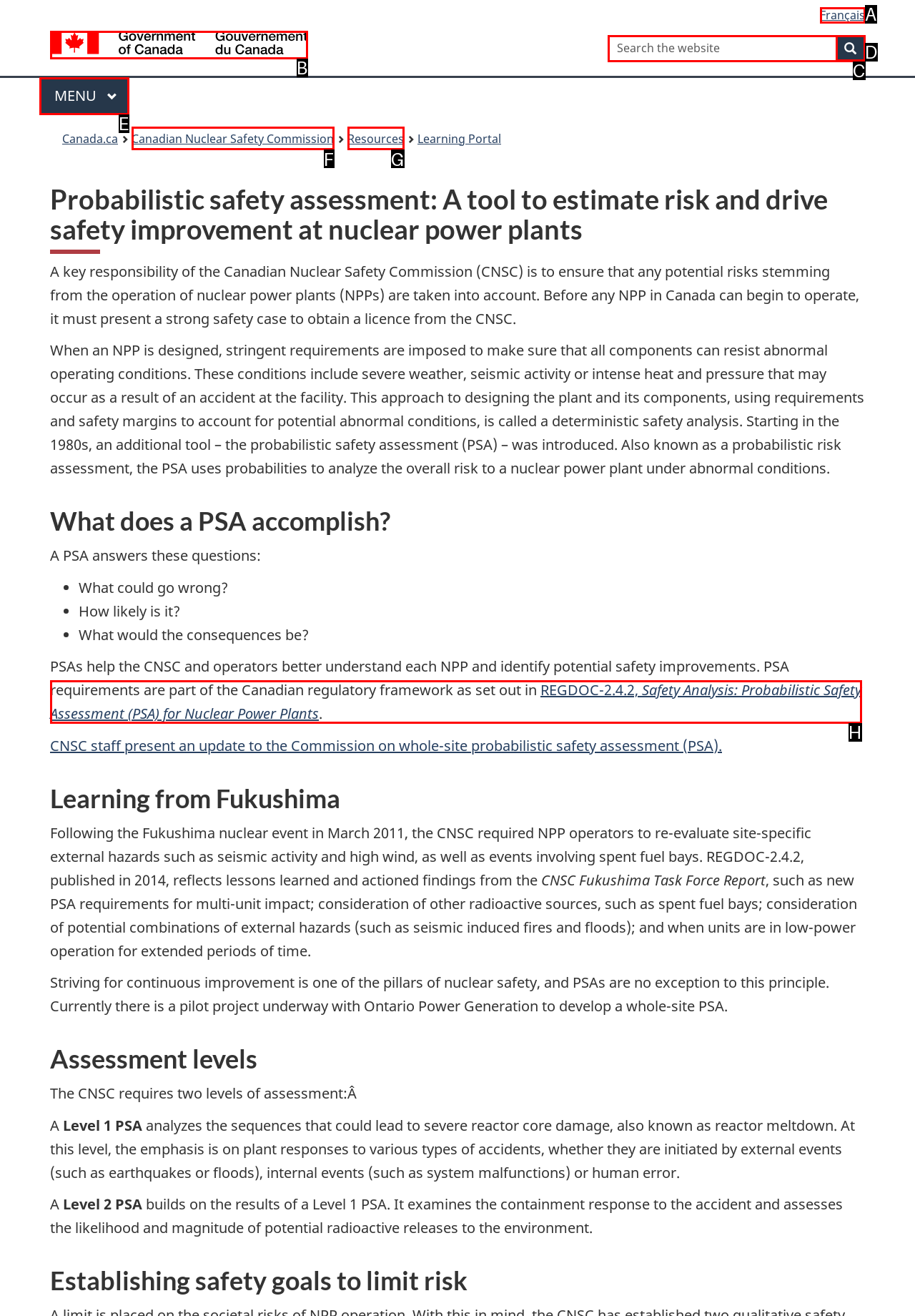To achieve the task: Open the main menu, indicate the letter of the correct choice from the provided options.

E